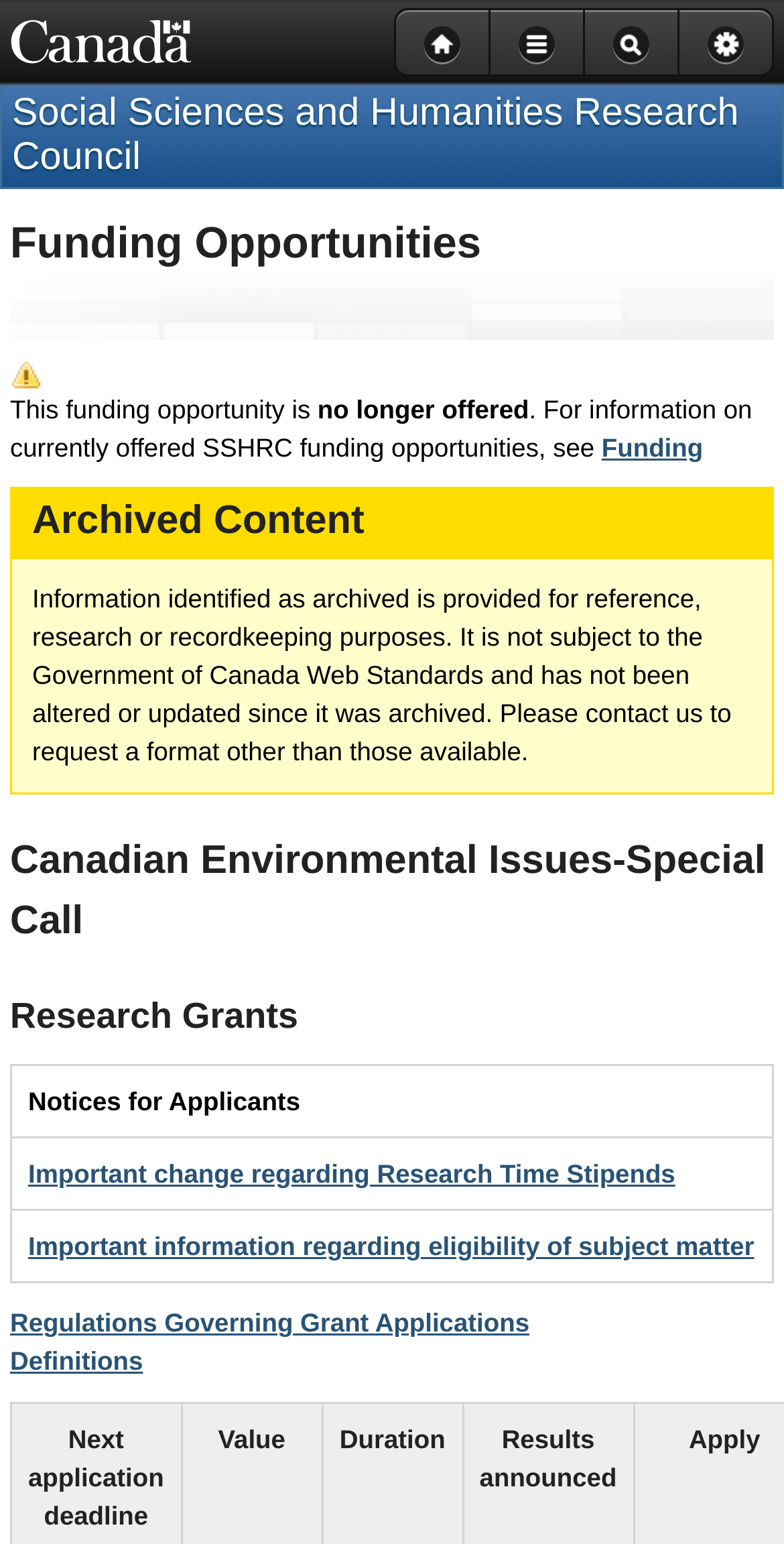Identify the bounding box of the HTML element described here: "Home Menu Search Settings". Provide the coordinates as four float numbers between 0 and 1: [left, top, right, bottom].

[0.503, 0.005, 0.987, 0.05]